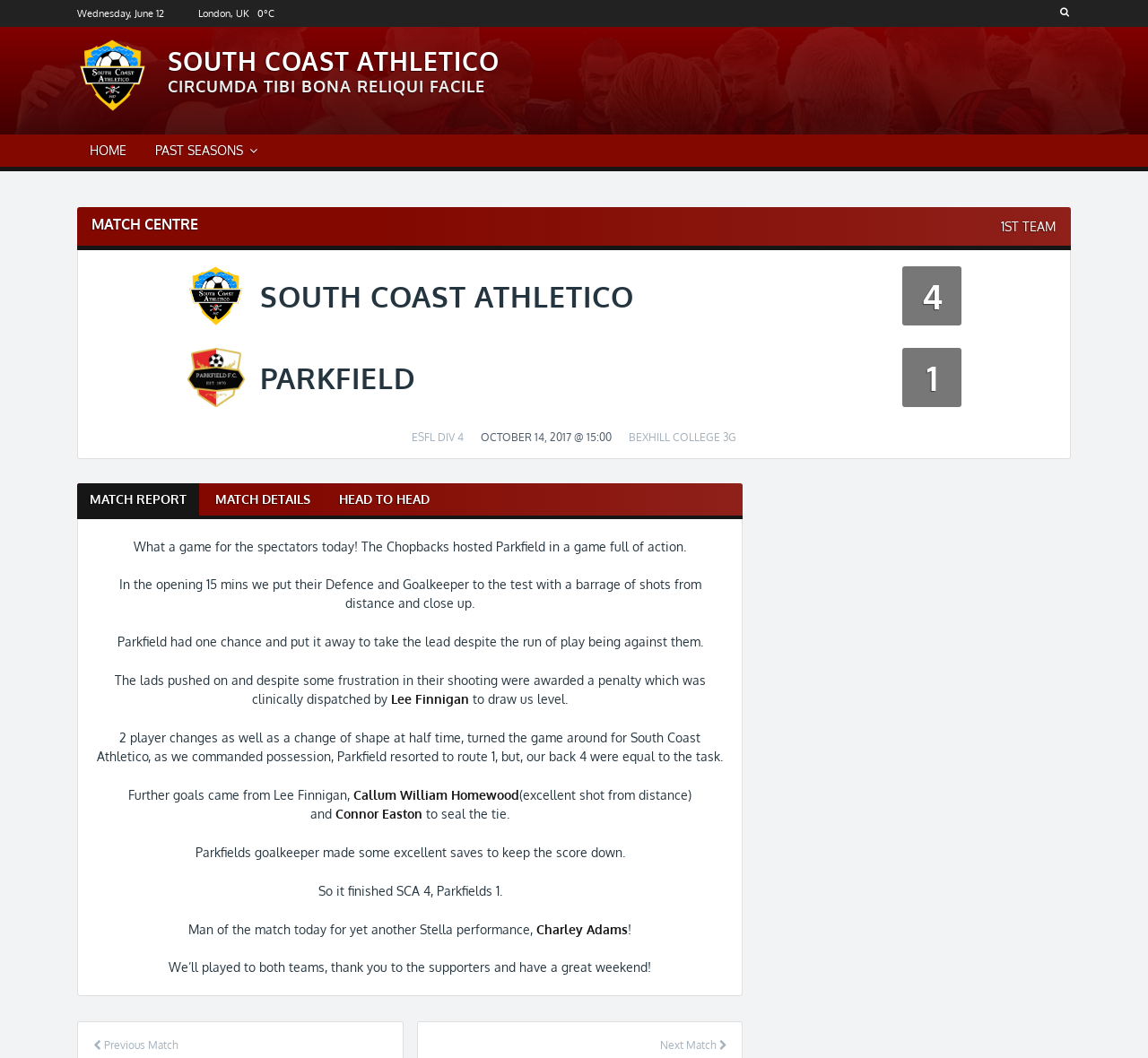Please identify the coordinates of the bounding box that should be clicked to fulfill this instruction: "Read about 'SOUTH COAST ATHLETICO'".

[0.146, 0.037, 0.435, 0.069]